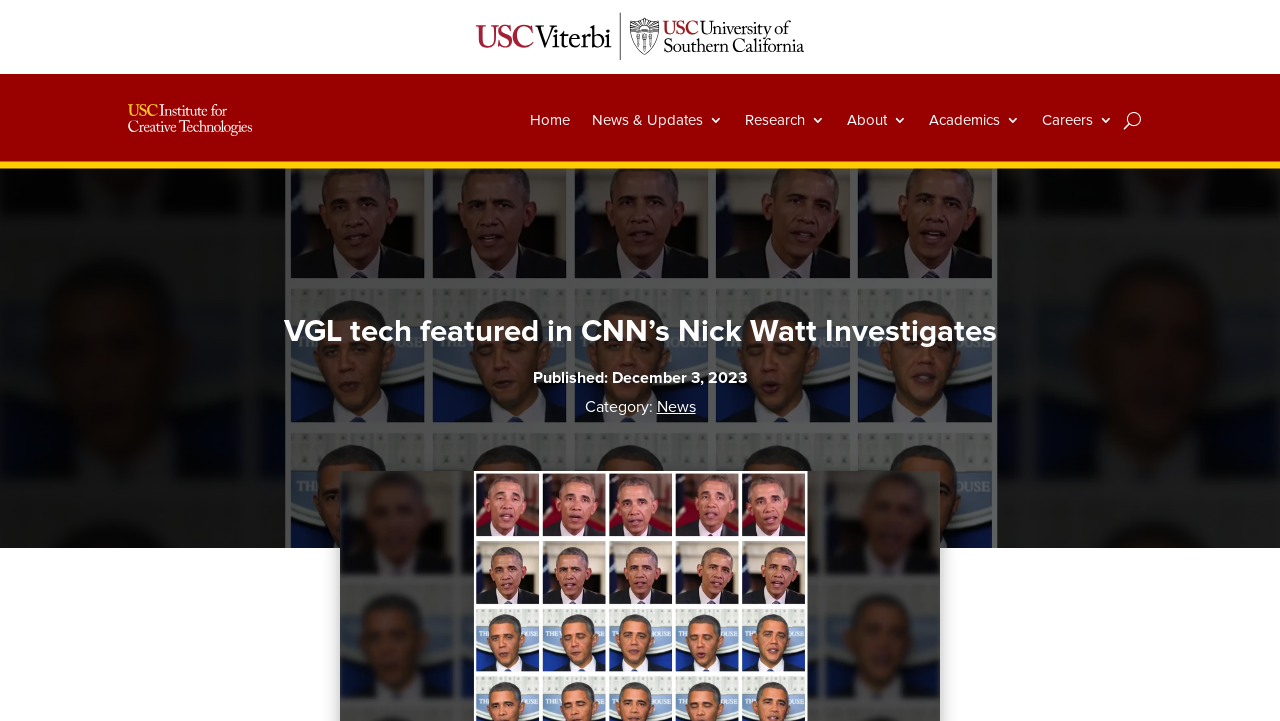Using the webpage screenshot, find the UI element described by parent_node: Home. Provide the bounding box coordinates in the format (top-left x, top-left y, bottom-right x, bottom-right y), ensuring all values are floating point numbers between 0 and 1.

[0.878, 0.114, 0.891, 0.22]